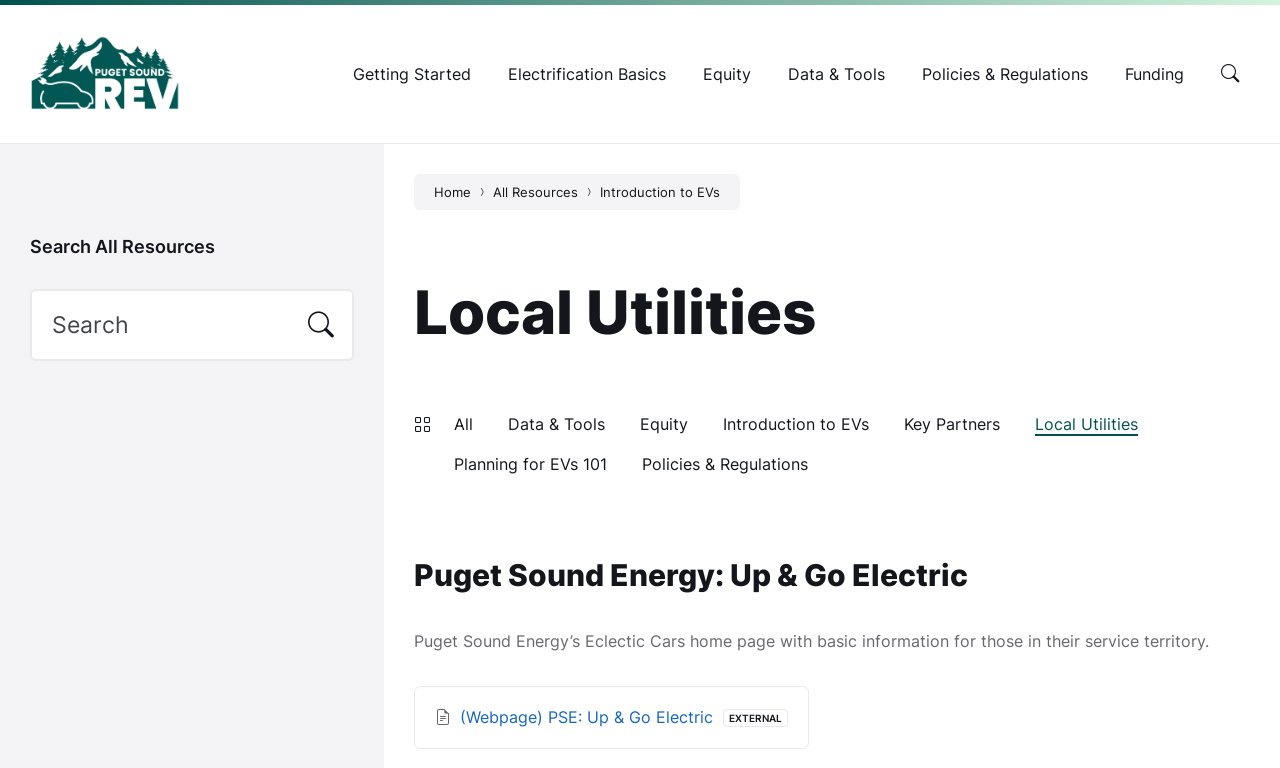Please mark the bounding box coordinates of the area that should be clicked to carry out the instruction: "Open the 'PSE: Up & Go Electric' webpage".

[0.359, 0.921, 0.561, 0.947]